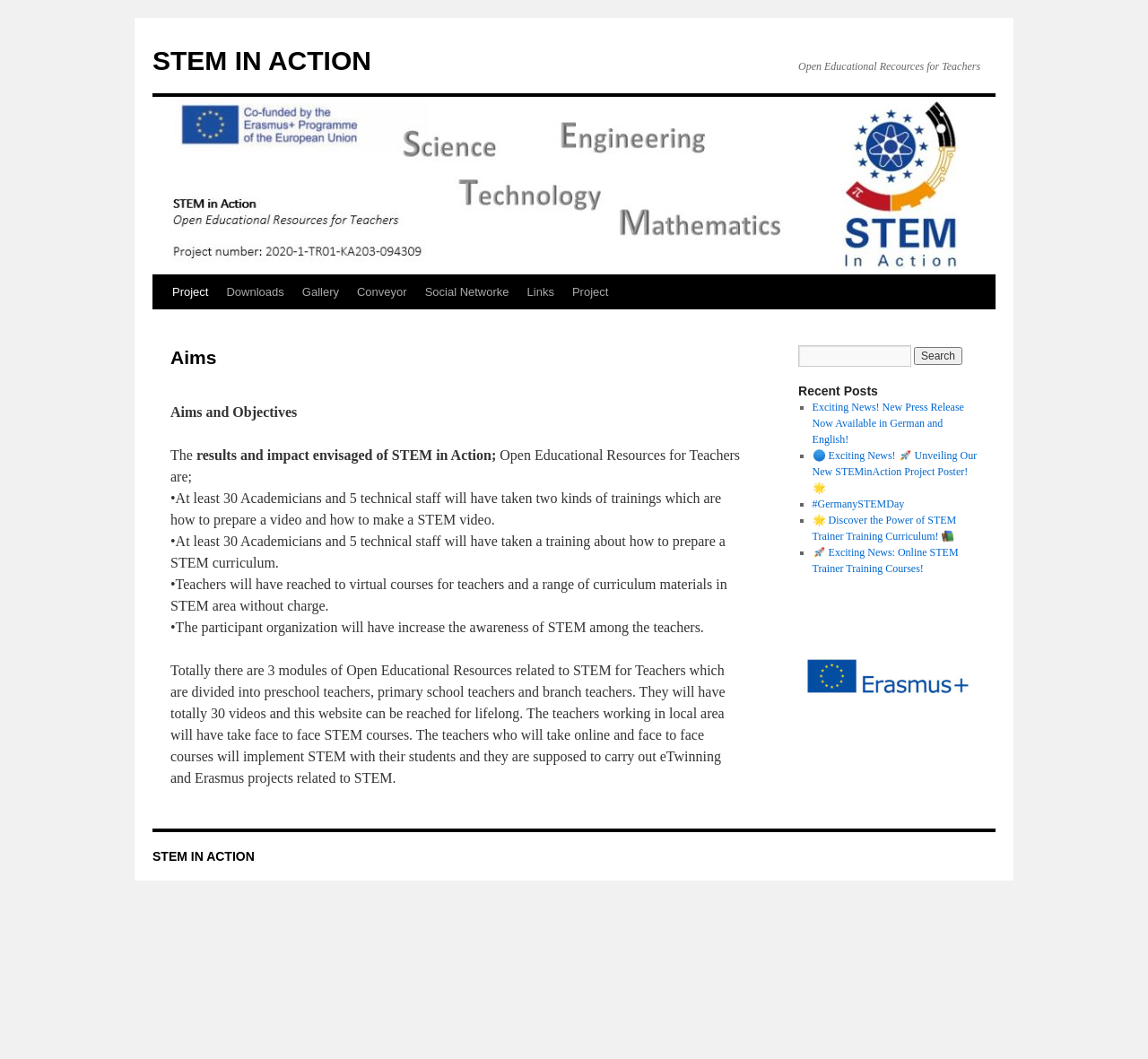Locate the bounding box for the described UI element: "STEM IN ACTION". Ensure the coordinates are four float numbers between 0 and 1, formatted as [left, top, right, bottom].

[0.133, 0.043, 0.323, 0.071]